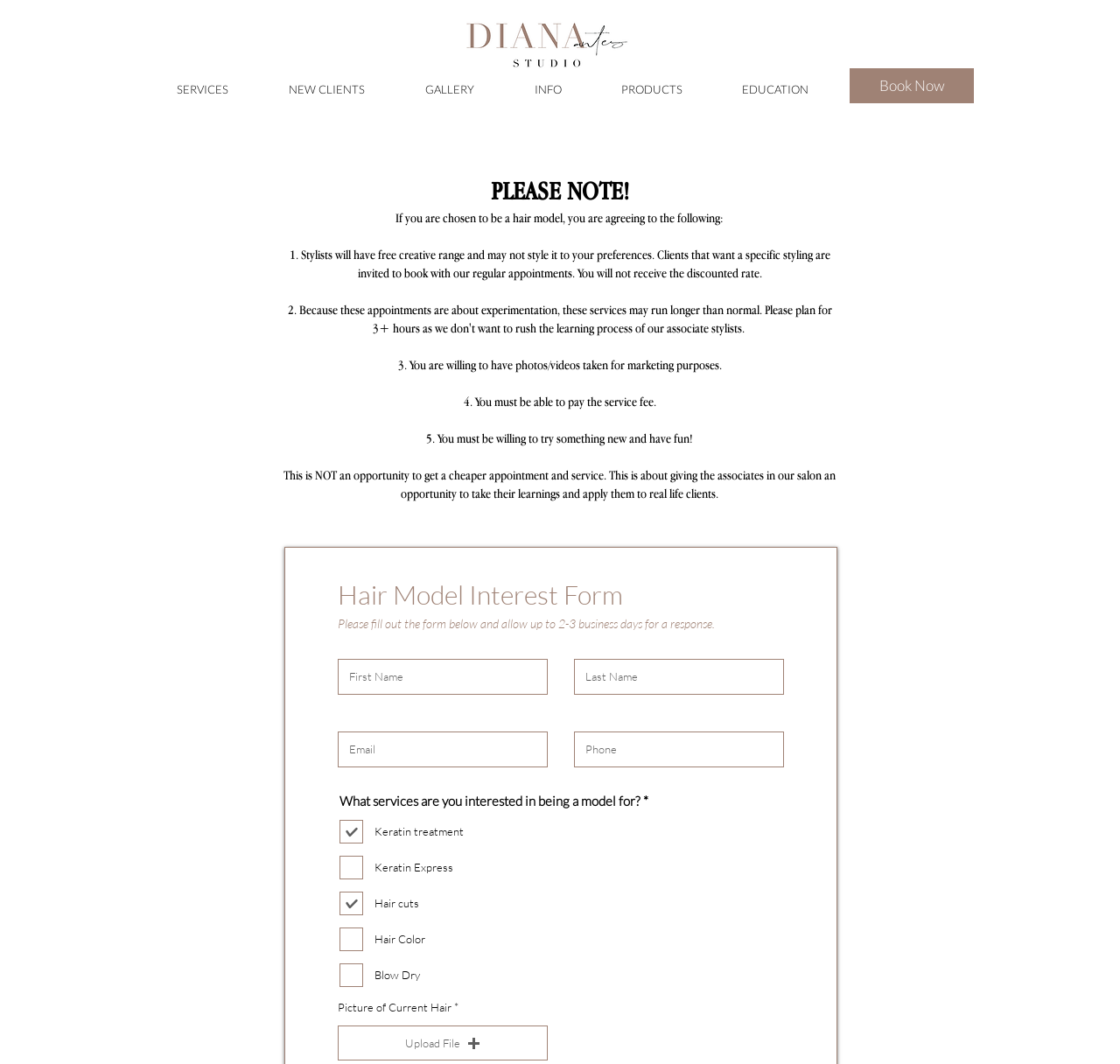Find the bounding box coordinates for the area you need to click to carry out the instruction: "Upload a file for 'Picture of Current Hair'". The coordinates should be four float numbers between 0 and 1, indicated as [left, top, right, bottom].

[0.302, 0.964, 0.489, 0.997]